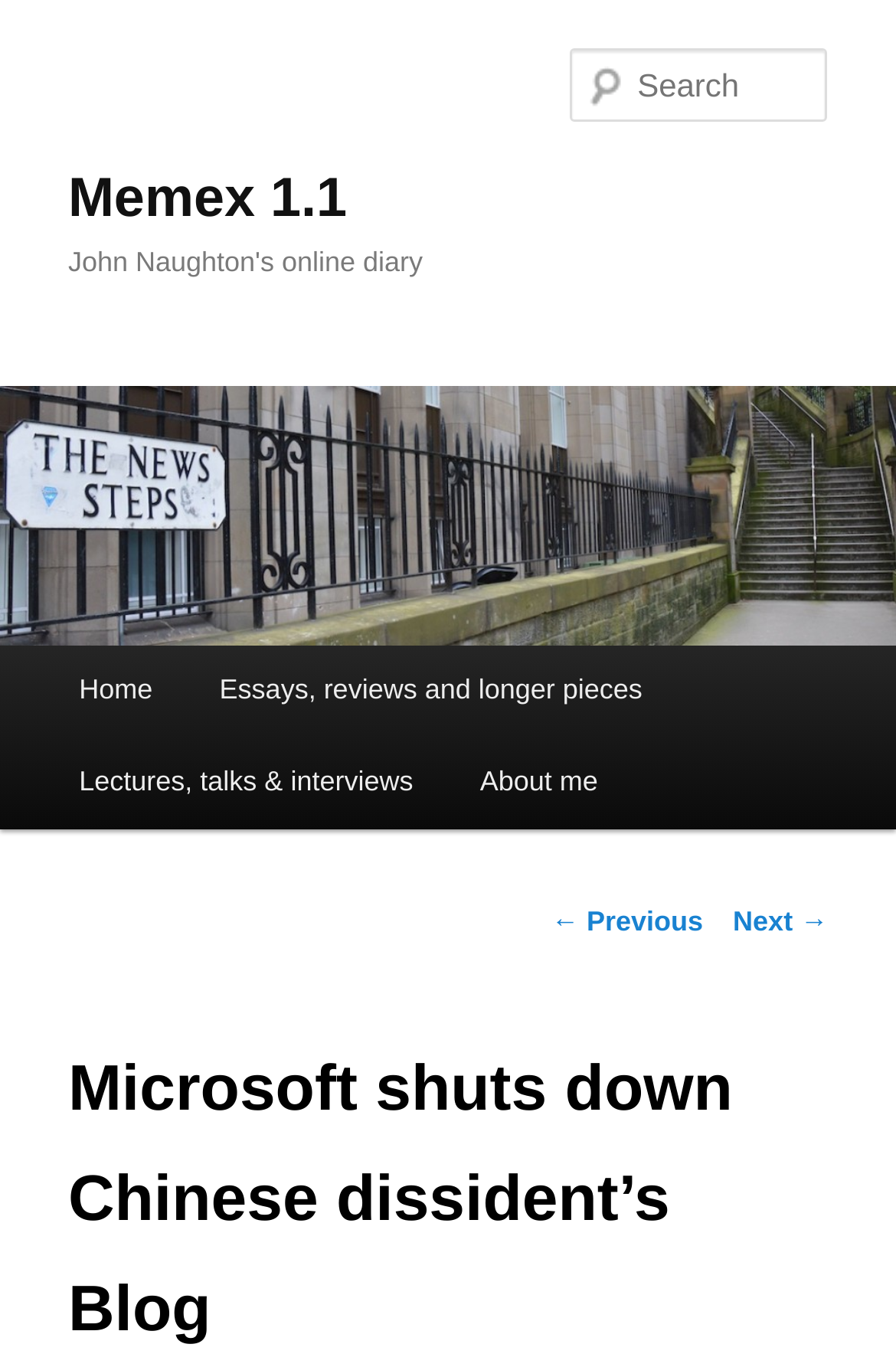Answer the question with a single word or phrase: 
Is there a search function on the page?

Yes